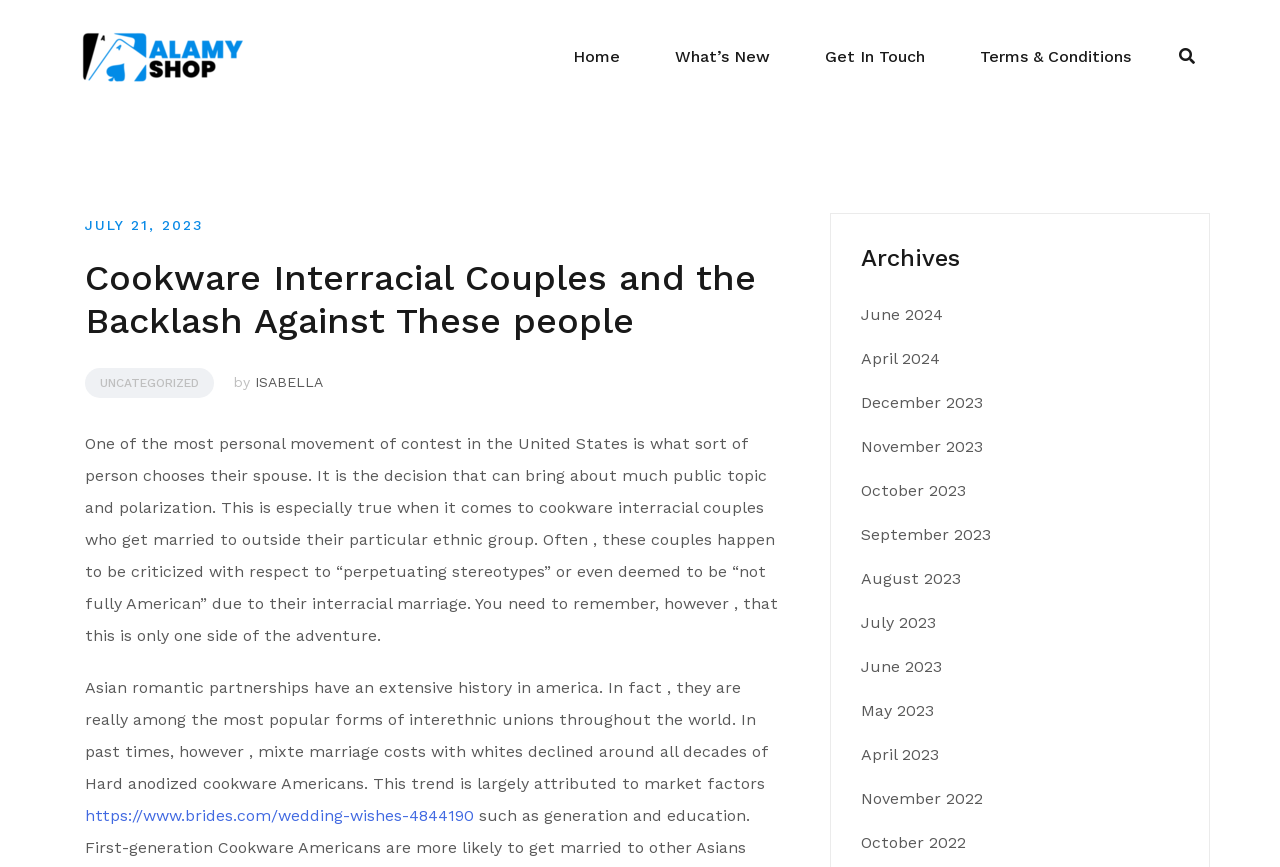Please provide the bounding box coordinates in the format (top-left x, top-left y, bottom-right x, bottom-right y). Remember, all values are floating point numbers between 0 and 1. What is the bounding box coordinate of the region described as: July 21, 2023

[0.066, 0.25, 0.159, 0.269]